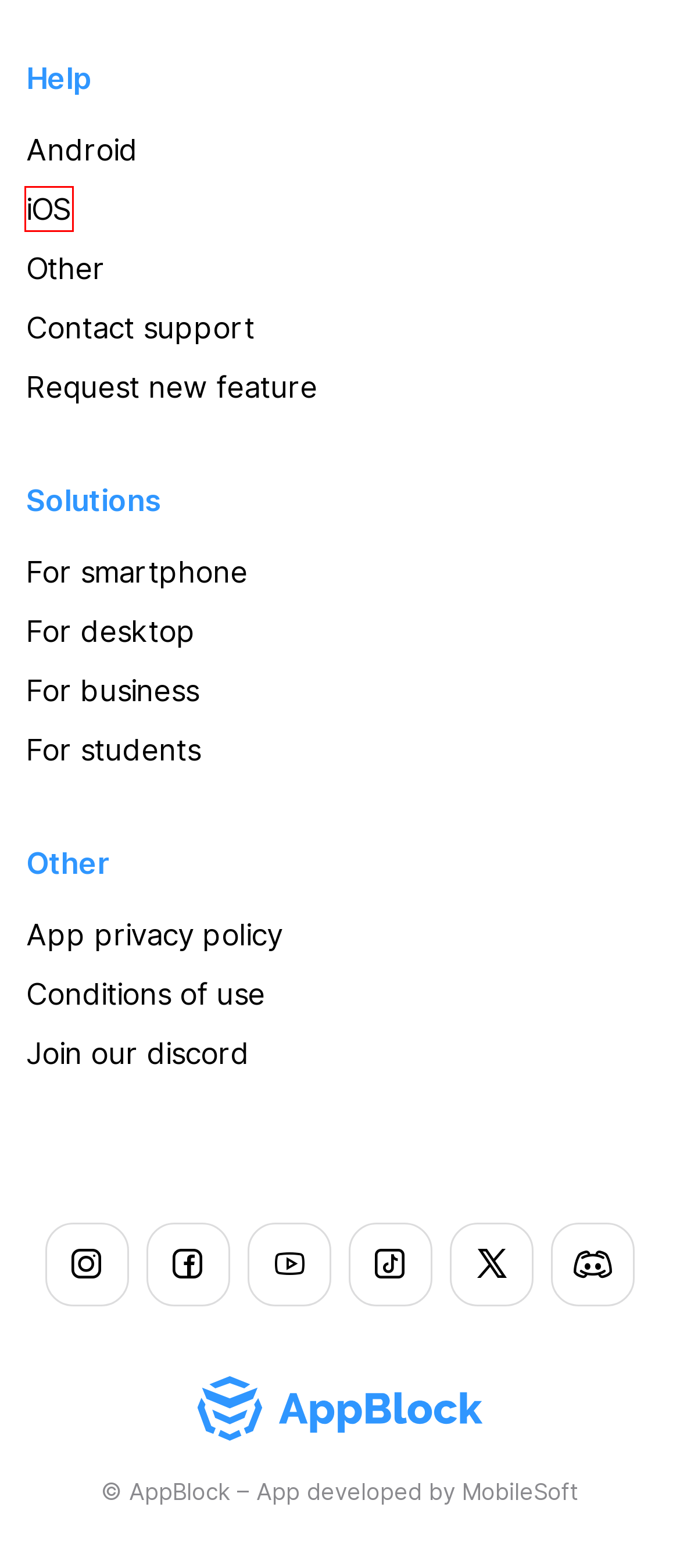Consider the screenshot of a webpage with a red bounding box and select the webpage description that best describes the new page that appears after clicking the element inside the red box. Here are the candidates:
A. Privacy Policy Google play - AppBlock - Stay focused on iOS and Android
B. MobileSoft - tvorba mobilních aplikací pro Android a iOS
C. Other - AppBlock - Stay focused on iOS and Android
D. Apple - AppBlock - Stay focused on iOS and Android
E. Conditions of use - AppBlock - Stay focused on iOS and Android
F. Android - AppBlock - Stay focused on iOS and Android
G. For students - AppBlock - Stay focused on iOS and Android
H. Extensions - AppBlock - Stay focused on iOS and Android

D